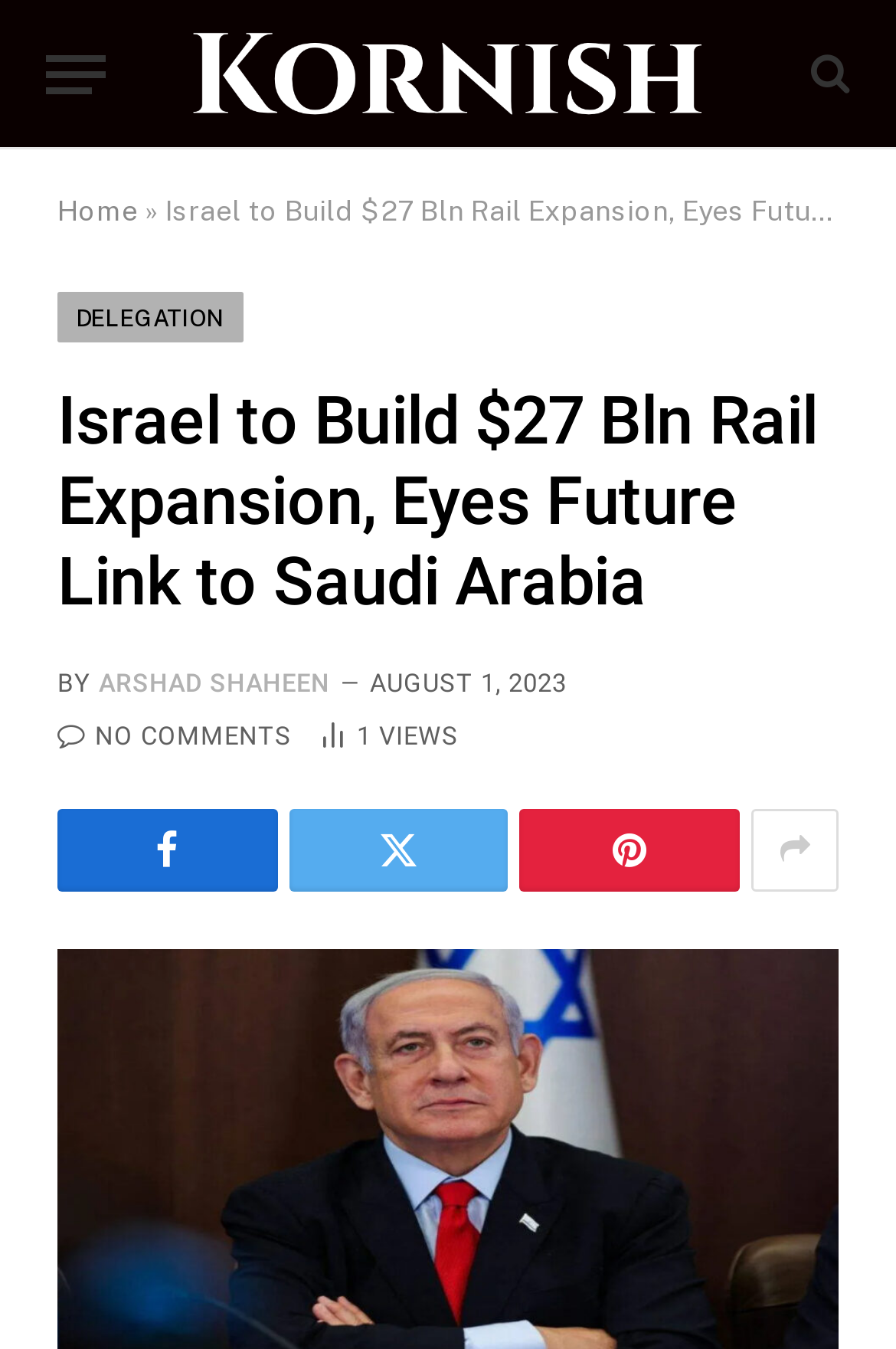What is the name of the website?
Using the image as a reference, answer the question in detail.

I found the name of the website by looking at the logo image and the corresponding link text, which is 'Kornish'.